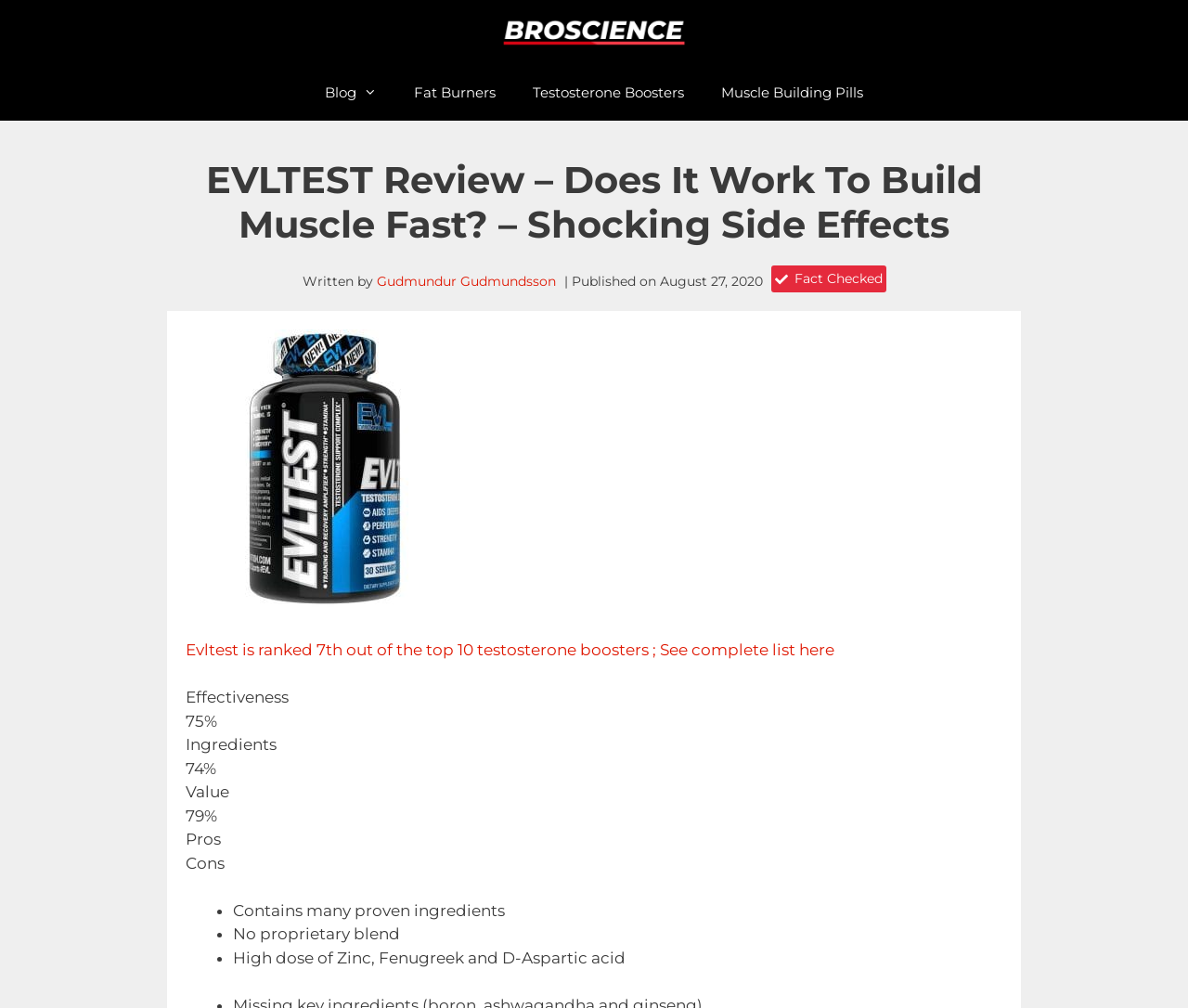Please provide a detailed answer to the question below based on the screenshot: 
What is the name of the website?

I determined the answer by looking at the banner element at the top of the webpage, which contains a link with the text 'Broscience.com'.